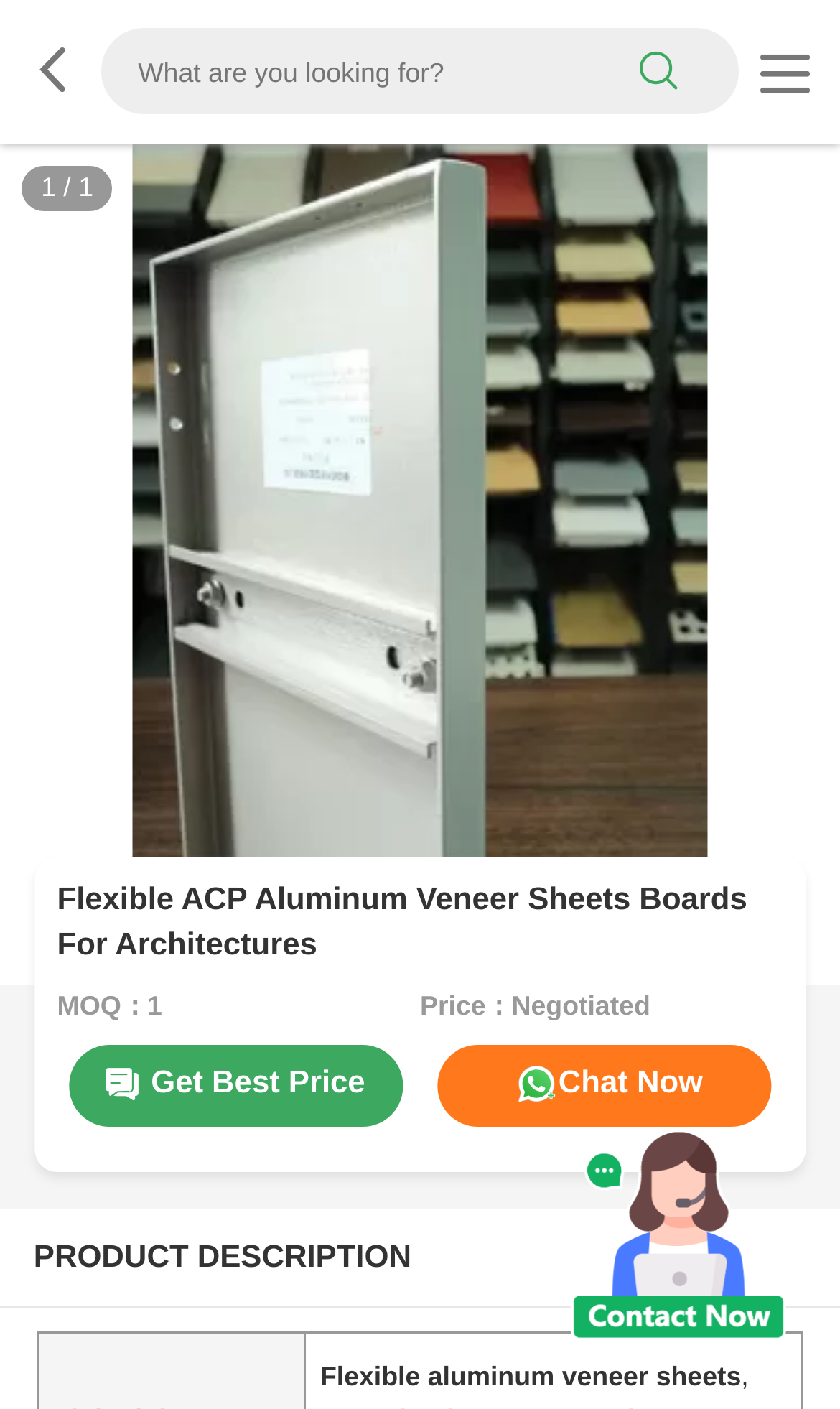Please specify the bounding box coordinates in the format (top-left x, top-left y, bottom-right x, bottom-right y), with all values as floating point numbers between 0 and 1. Identify the bounding box of the UI element described by: parent_node: search

[0.032, 0.019, 0.119, 0.083]